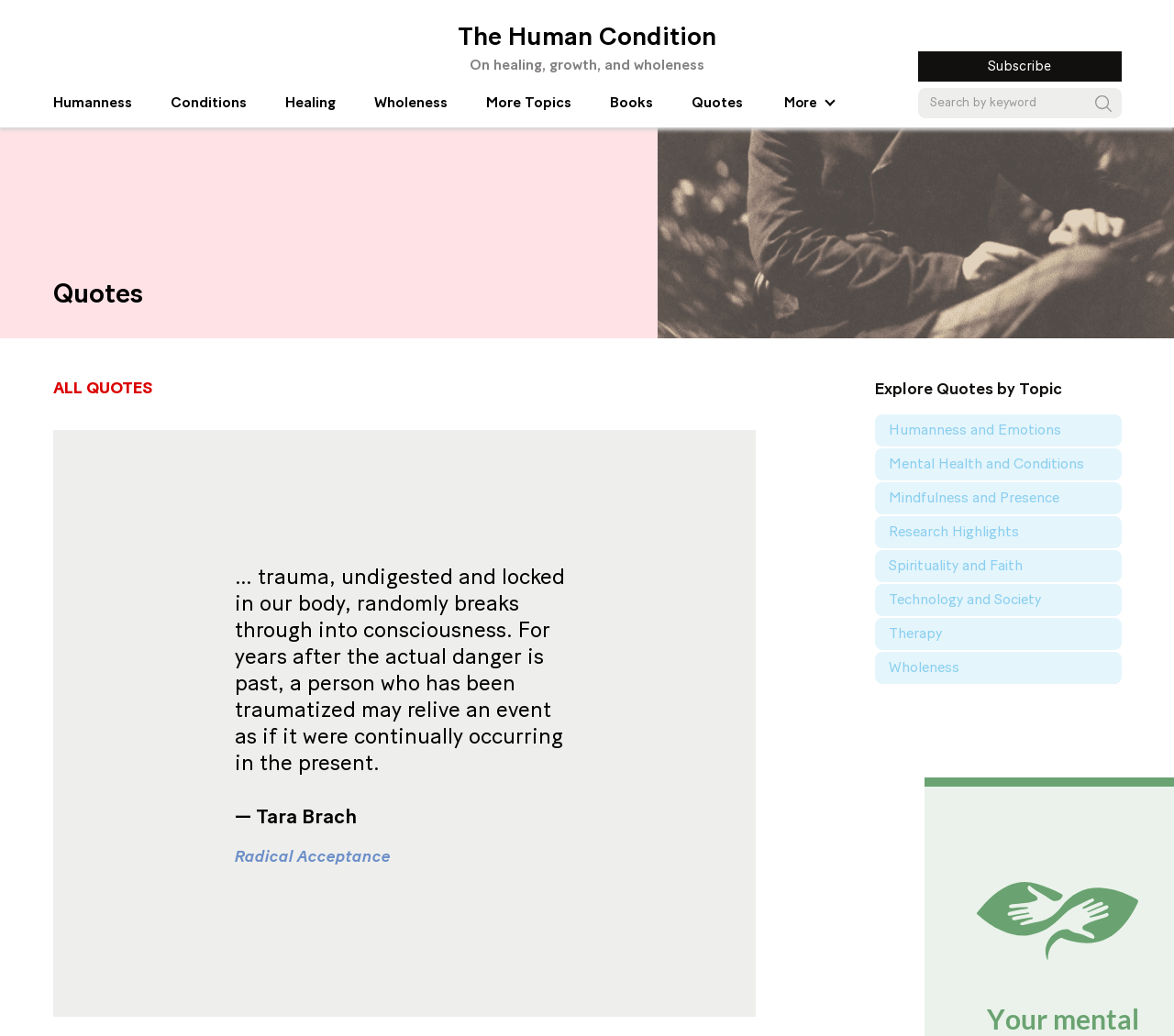What is the last topic in the Explore Quotes by Topic section?
From the screenshot, provide a brief answer in one word or phrase.

Wholeness